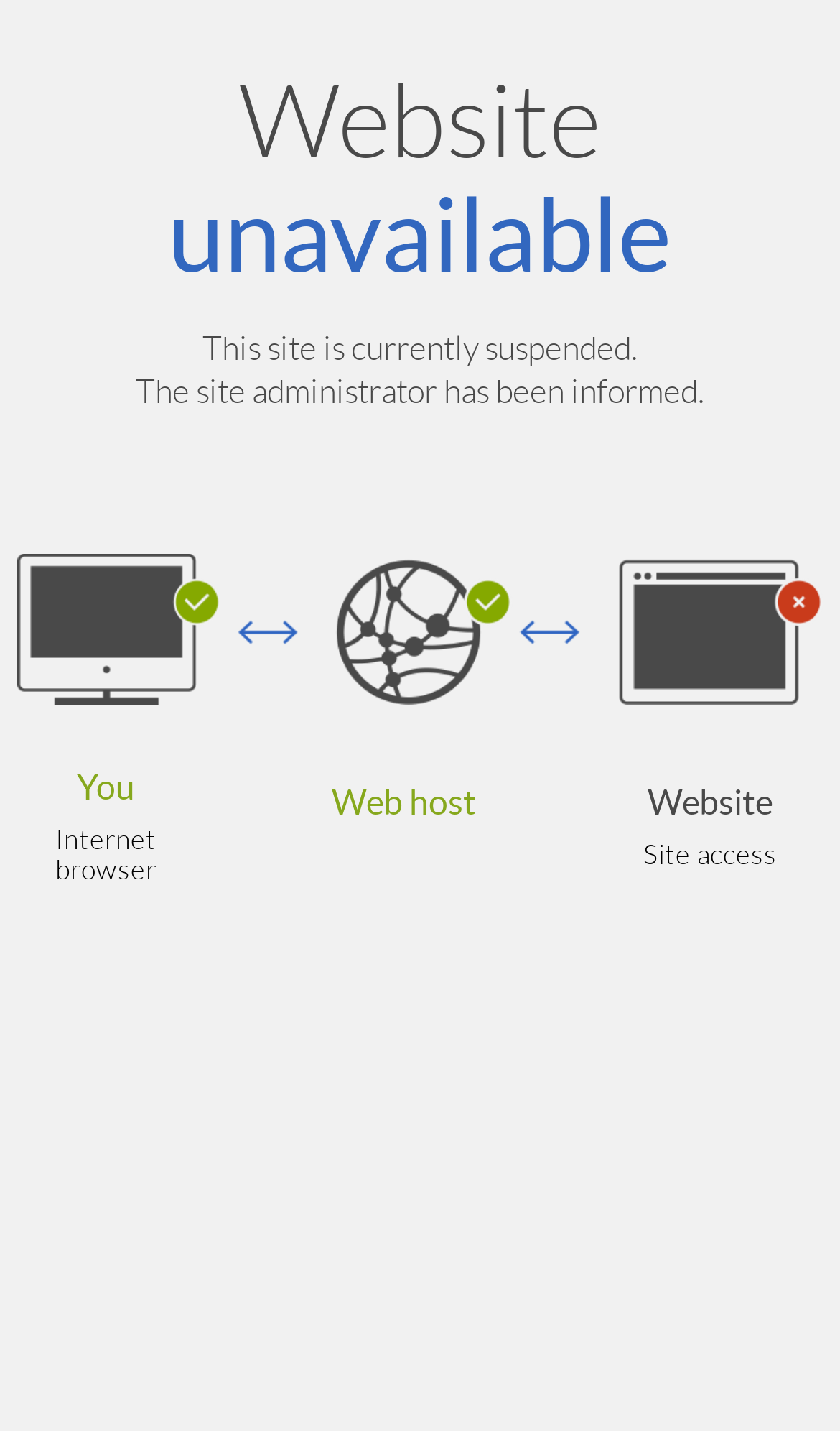What is the current status of the site?
From the image, respond with a single word or phrase.

Suspended